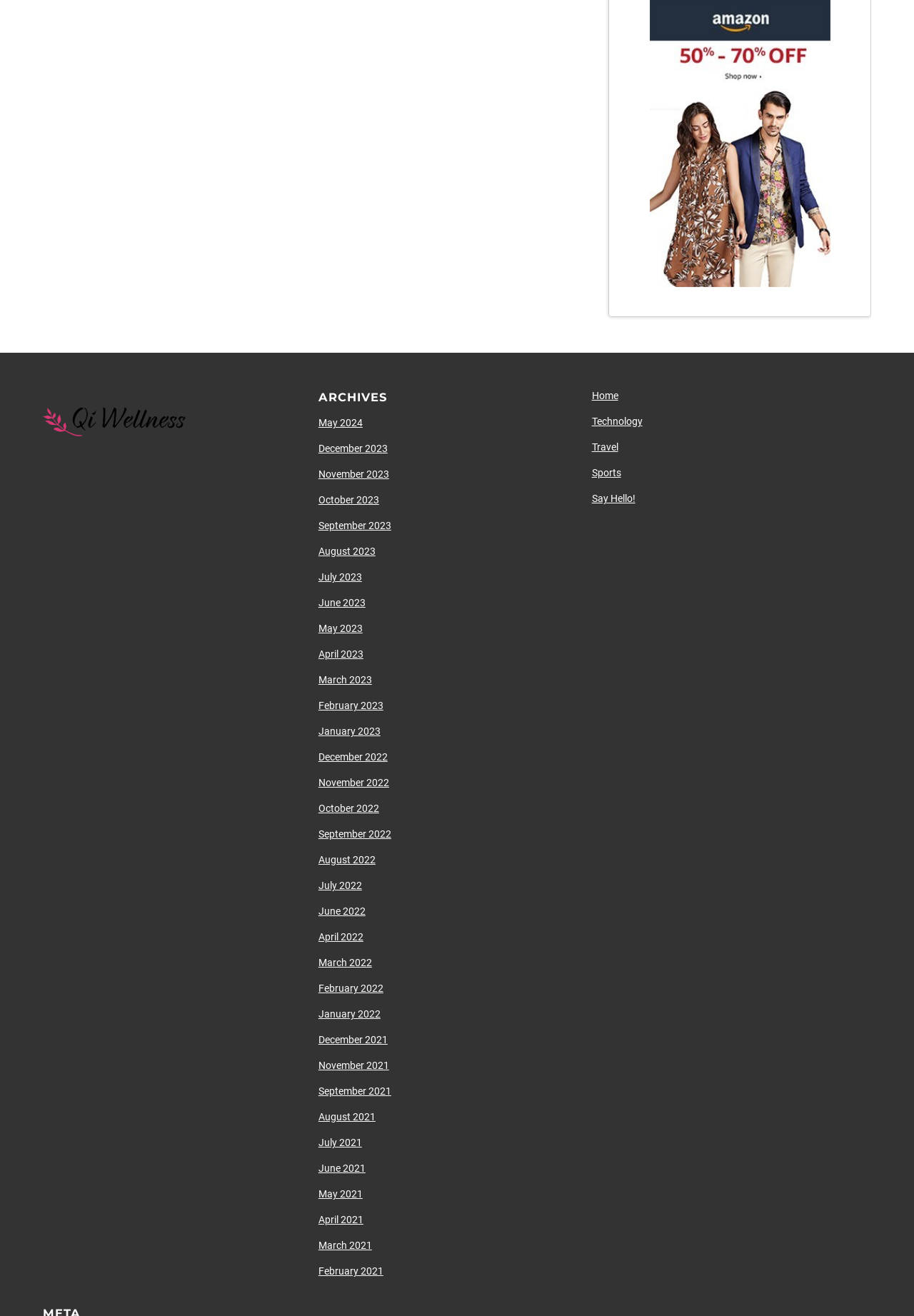Using the description: "July 2022", determine the UI element's bounding box coordinates. Ensure the coordinates are in the format of four float numbers between 0 and 1, i.e., [left, top, right, bottom].

[0.348, 0.669, 0.396, 0.677]